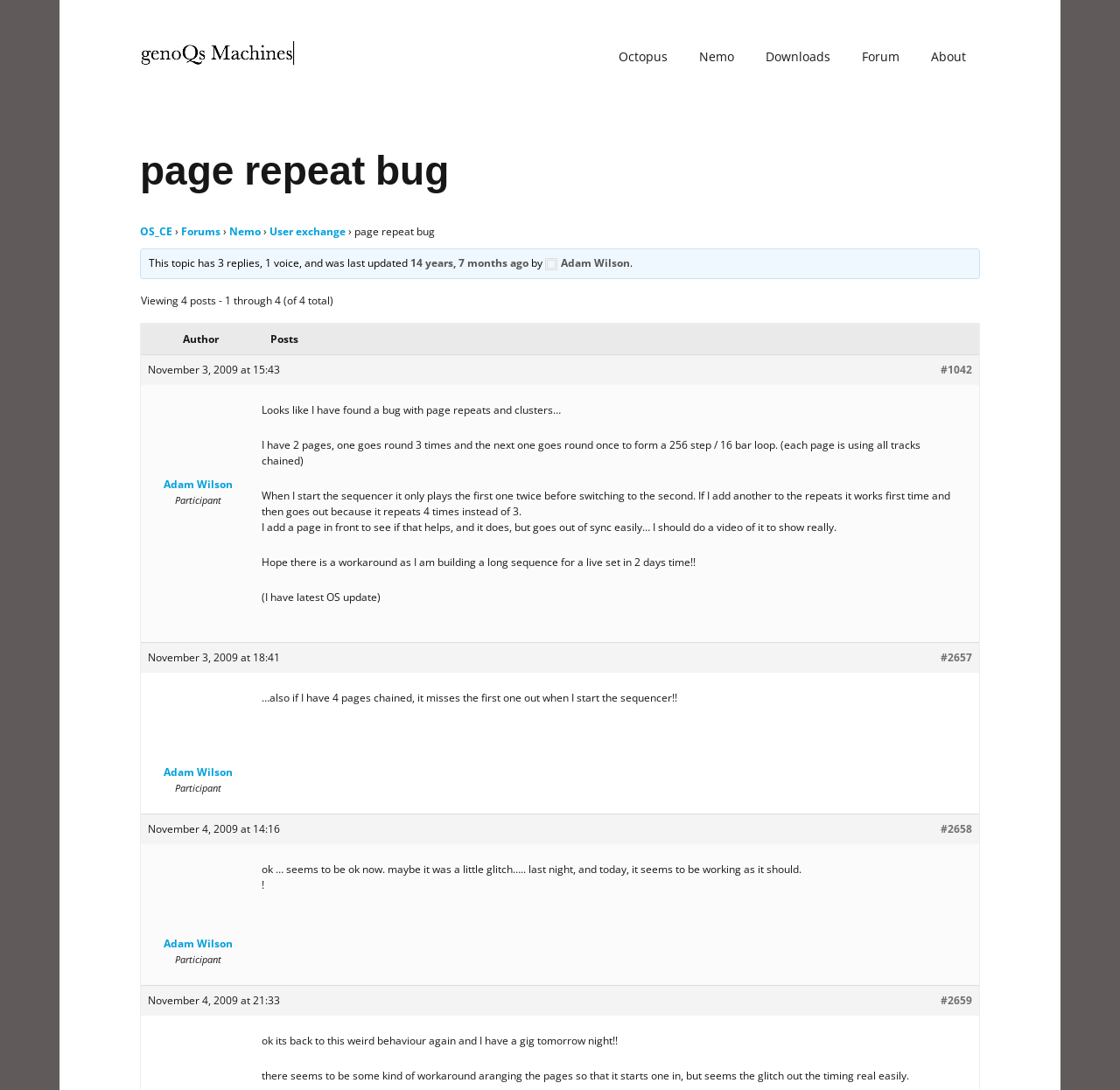Identify the bounding box for the element characterized by the following description: "14 years, 7 months ago".

[0.367, 0.235, 0.472, 0.248]